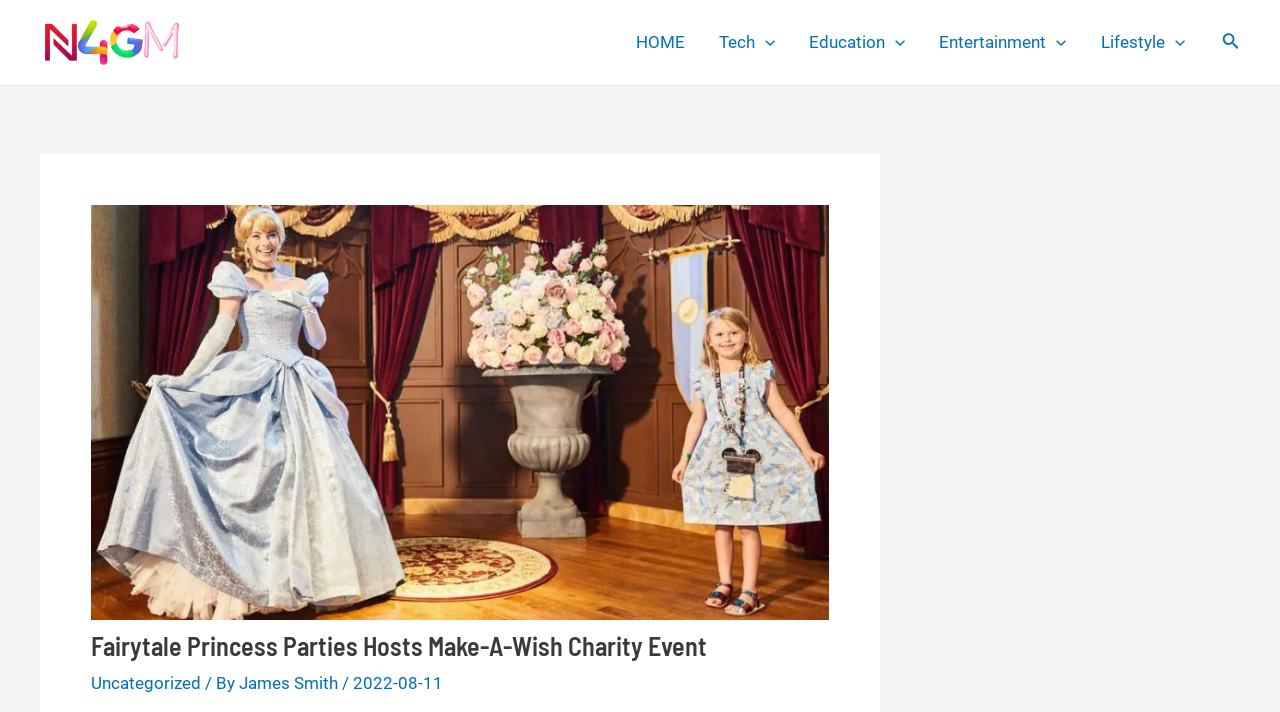Please find the bounding box coordinates of the element that you should click to achieve the following instruction: "check entertainment menu". The coordinates should be presented as four float numbers between 0 and 1: [left, top, right, bottom].

[0.721, 0.024, 0.847, 0.095]